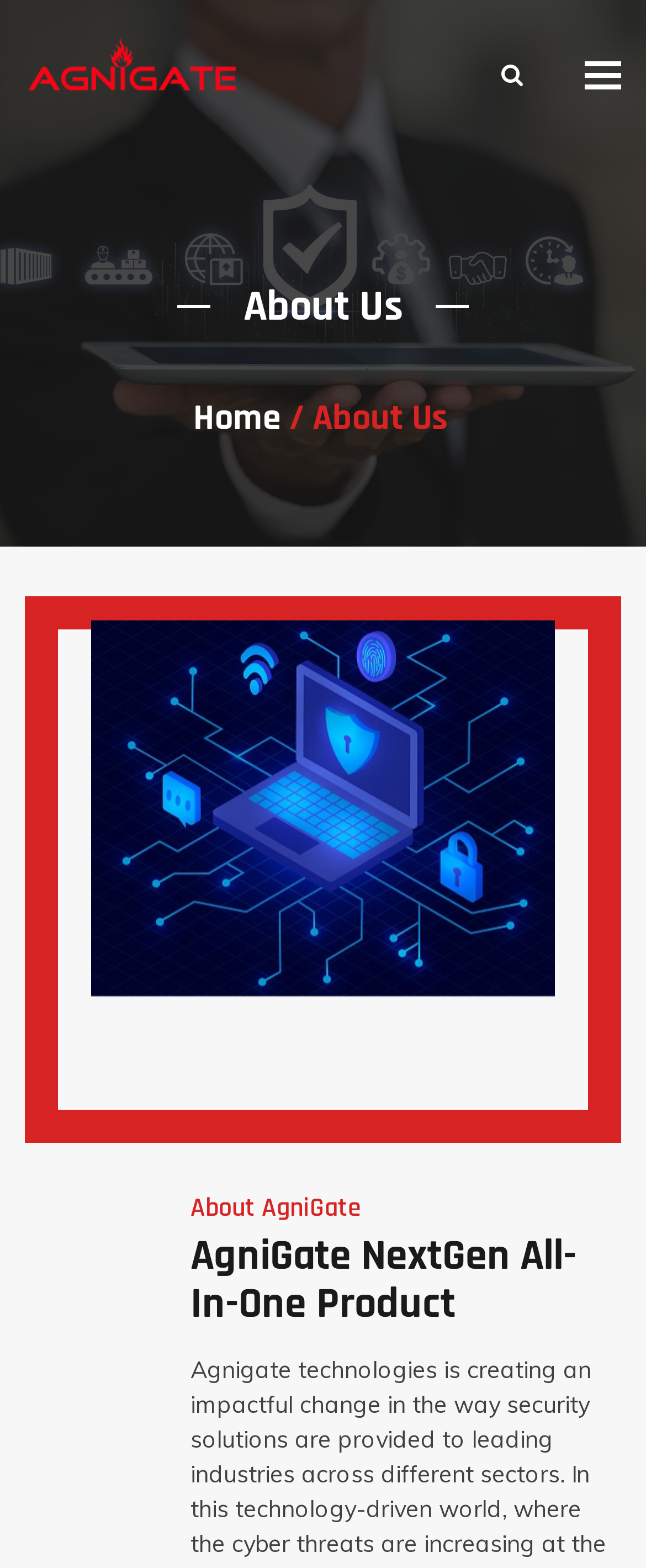Generate the title text from the webpage.

AgniGate NextGen All-In-One Product